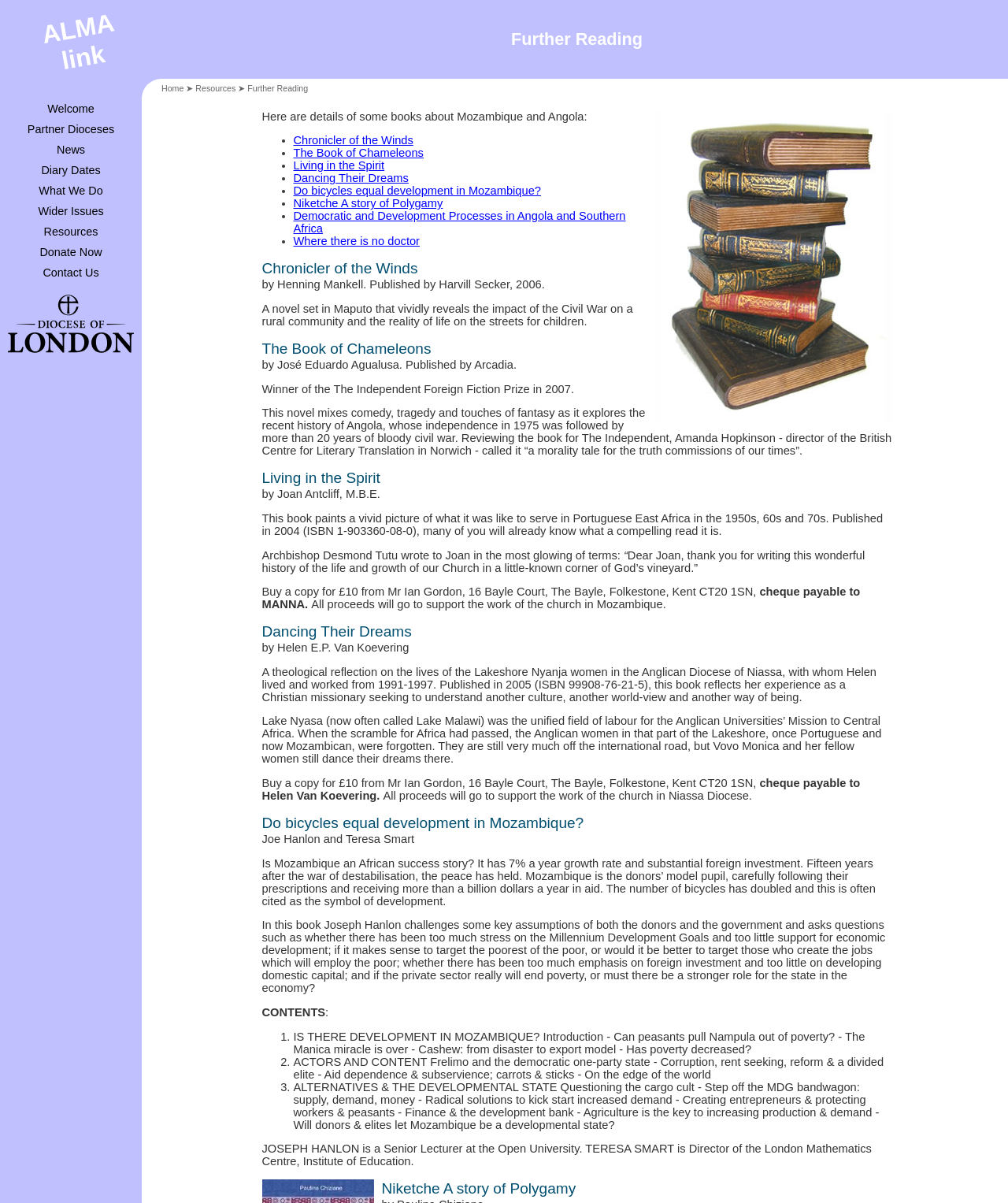How many links are there in the top navigation bar?
Give a comprehensive and detailed explanation for the question.

I counted the number of links in the top navigation bar, and there are 12 links, including 'Home', 'Resources', and 'Donate Now'.